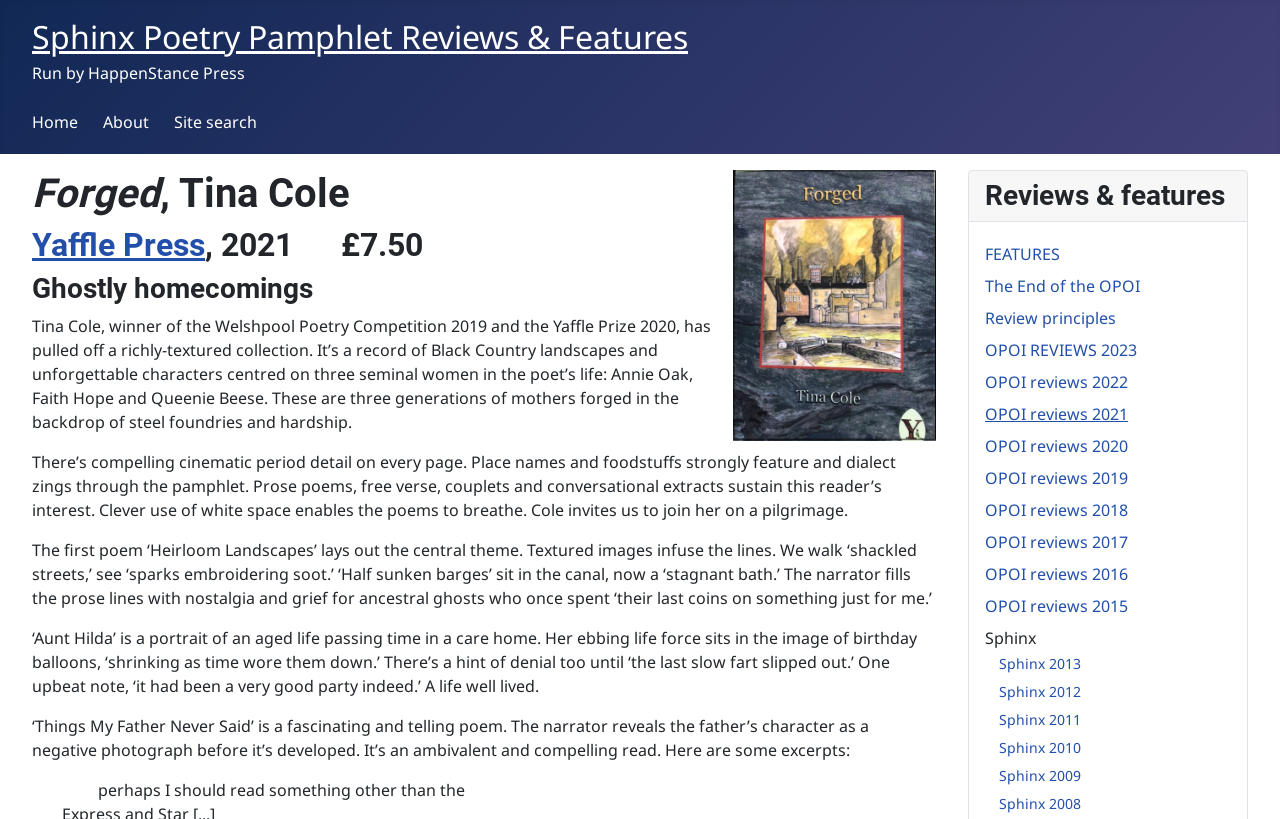Find and provide the bounding box coordinates for the UI element described with: "The End of the OPOI".

[0.77, 0.335, 0.891, 0.362]